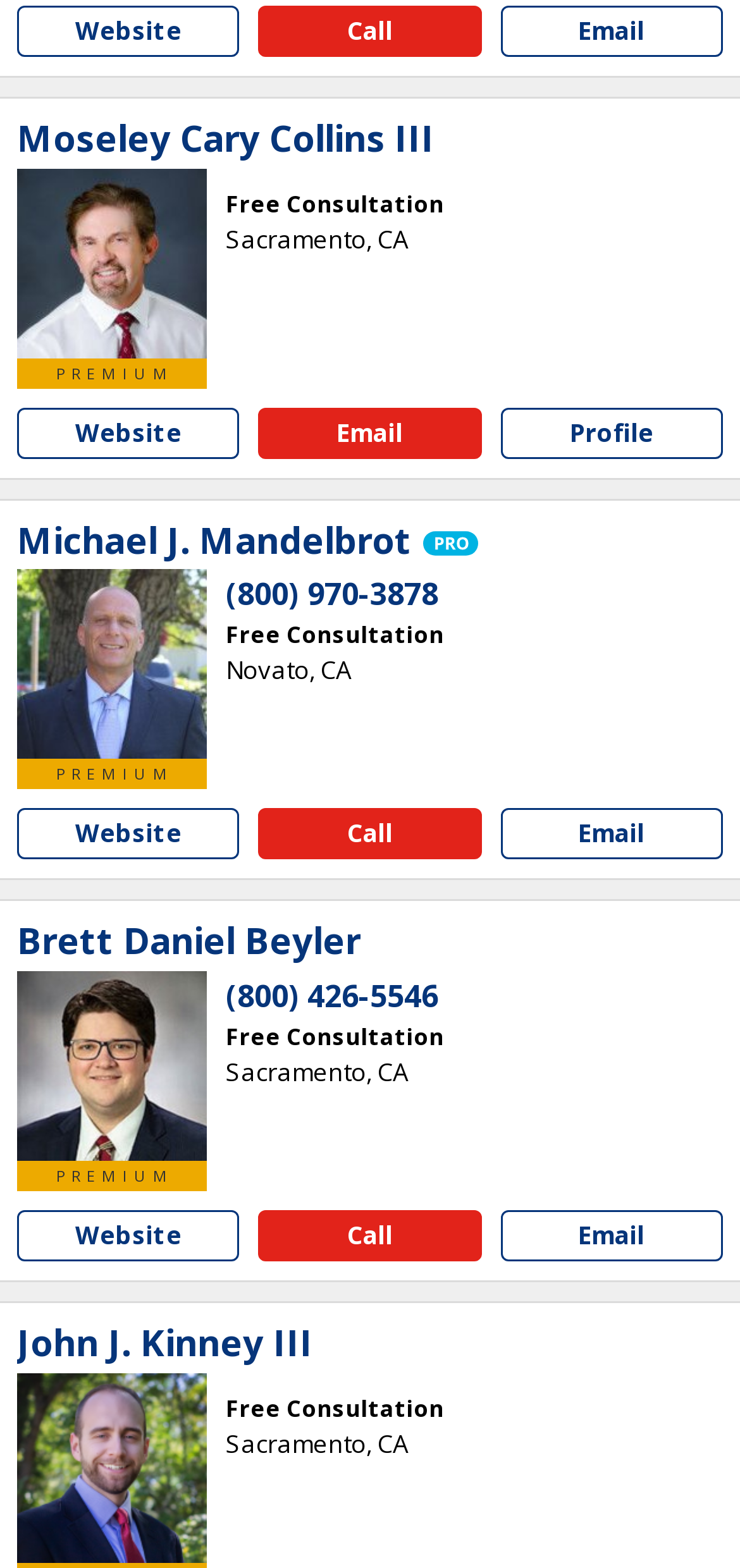Predict the bounding box coordinates of the area that should be clicked to accomplish the following instruction: "Subscribe to RSS 2.0 feed". The bounding box coordinates should consist of four float numbers between 0 and 1, i.e., [left, top, right, bottom].

None